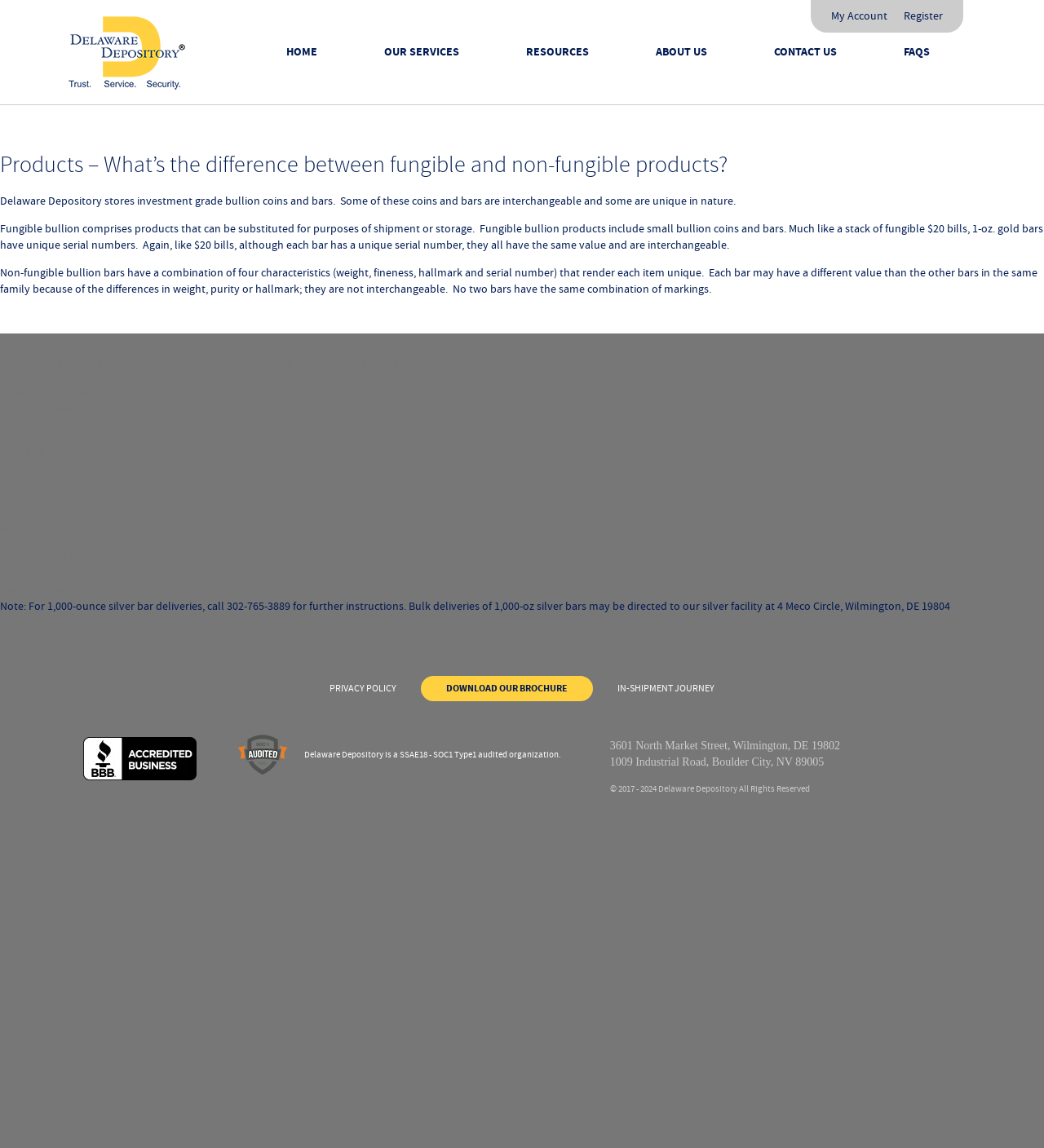Provide your answer to the question using just one word or phrase: What type of products does Delaware Depository store?

Investment grade bullion coins and bars